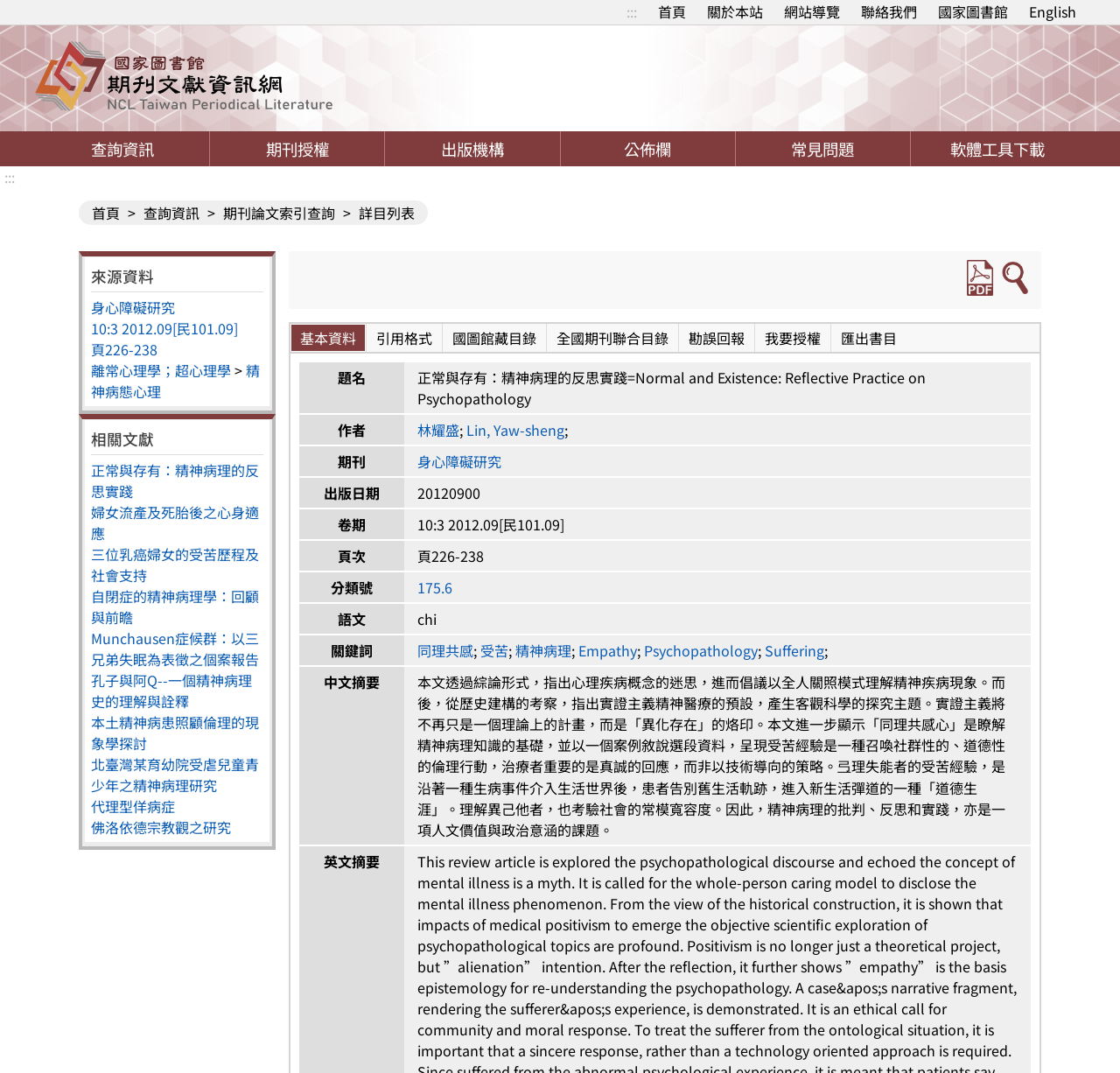Can you identify the bounding box coordinates of the clickable region needed to carry out this instruction: 'Click on the FAQ link'? The coordinates should be four float numbers within the range of 0 to 1, stated as [left, top, right, bottom].

None